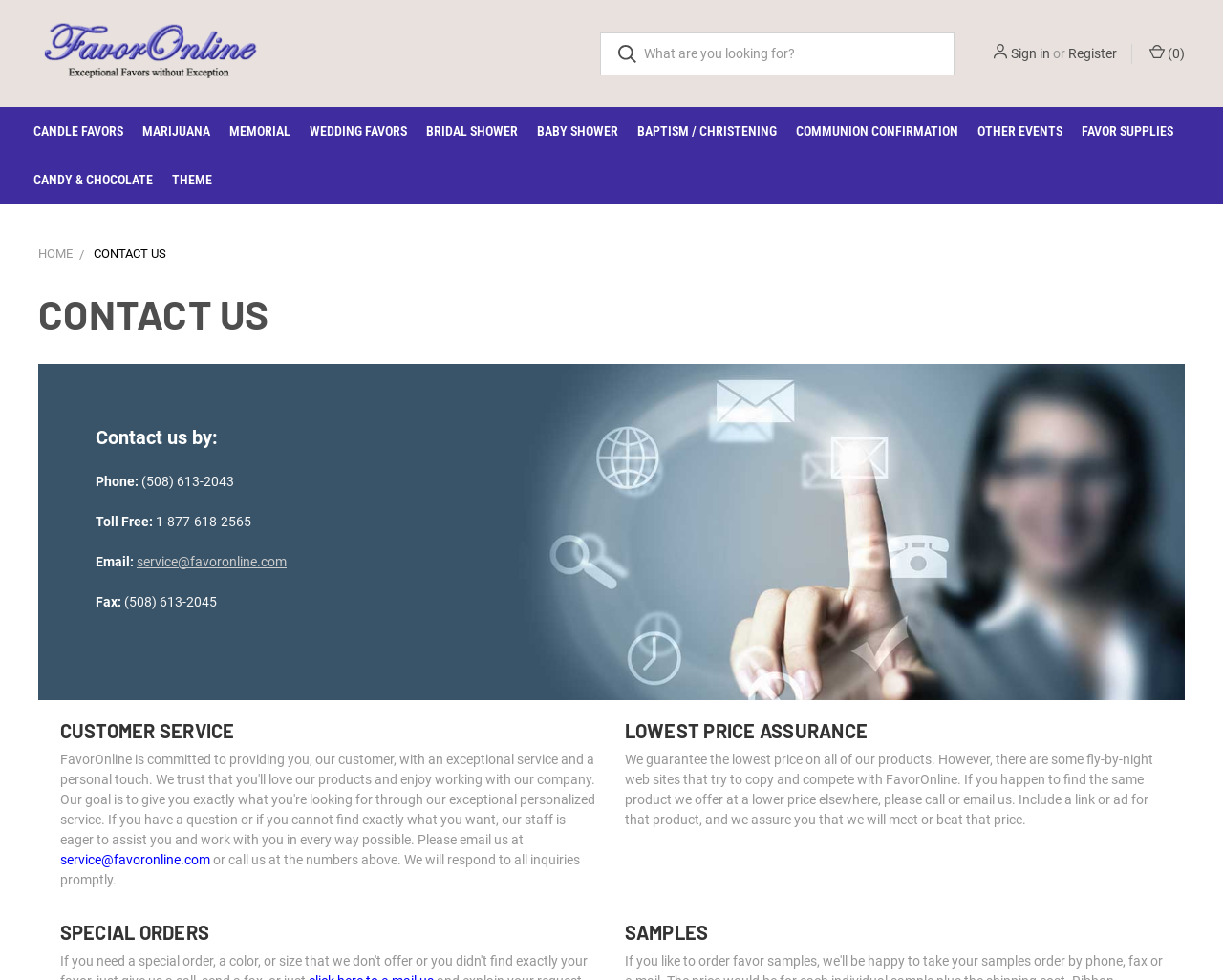Identify the bounding box coordinates for the element that needs to be clicked to fulfill this instruction: "Search for something". Provide the coordinates in the format of four float numbers between 0 and 1: [left, top, right, bottom].

[0.491, 0.033, 0.78, 0.077]